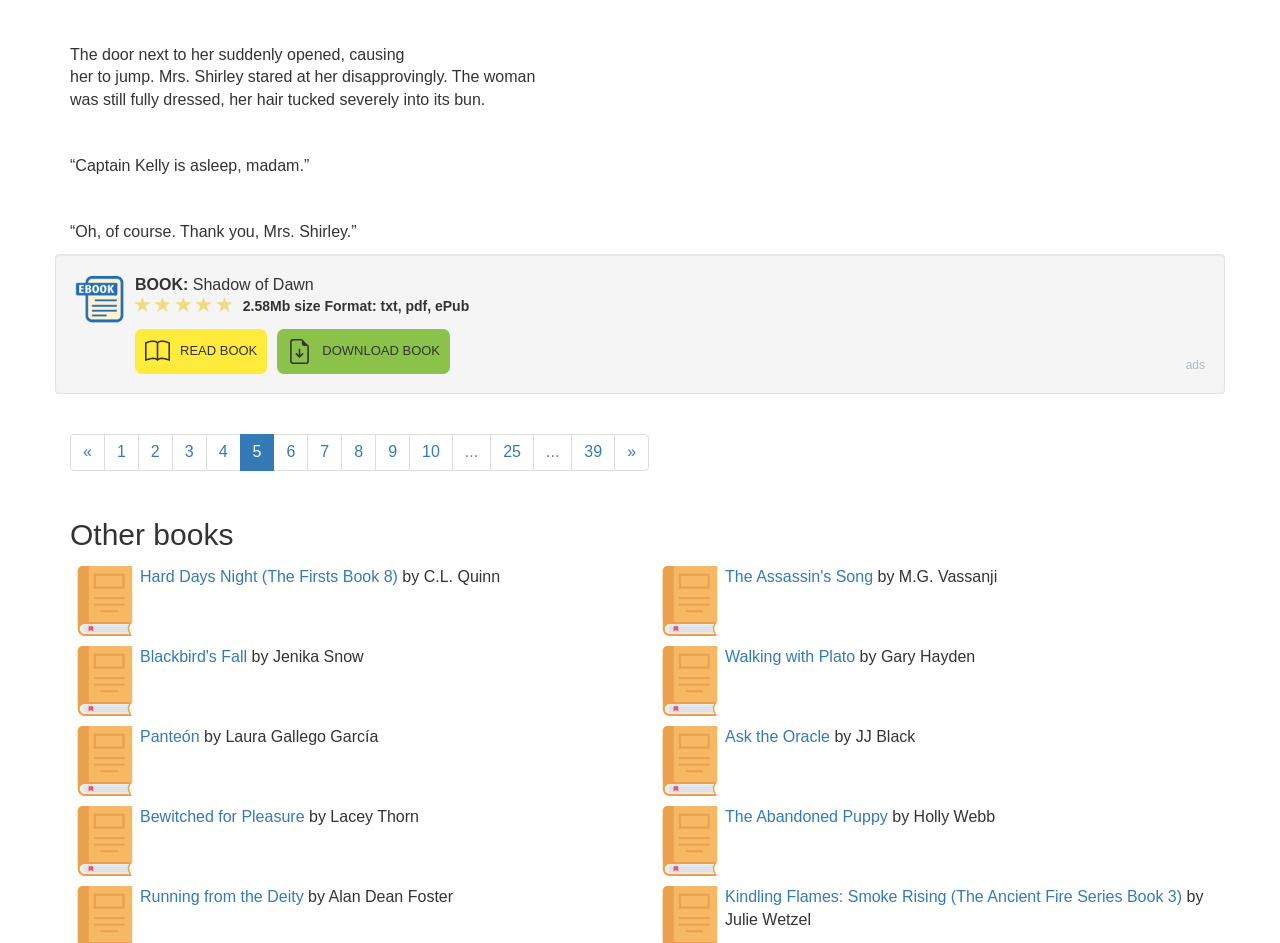Reply to the question with a single word or phrase:
What is the format of the book?

txt, pdf, ePub